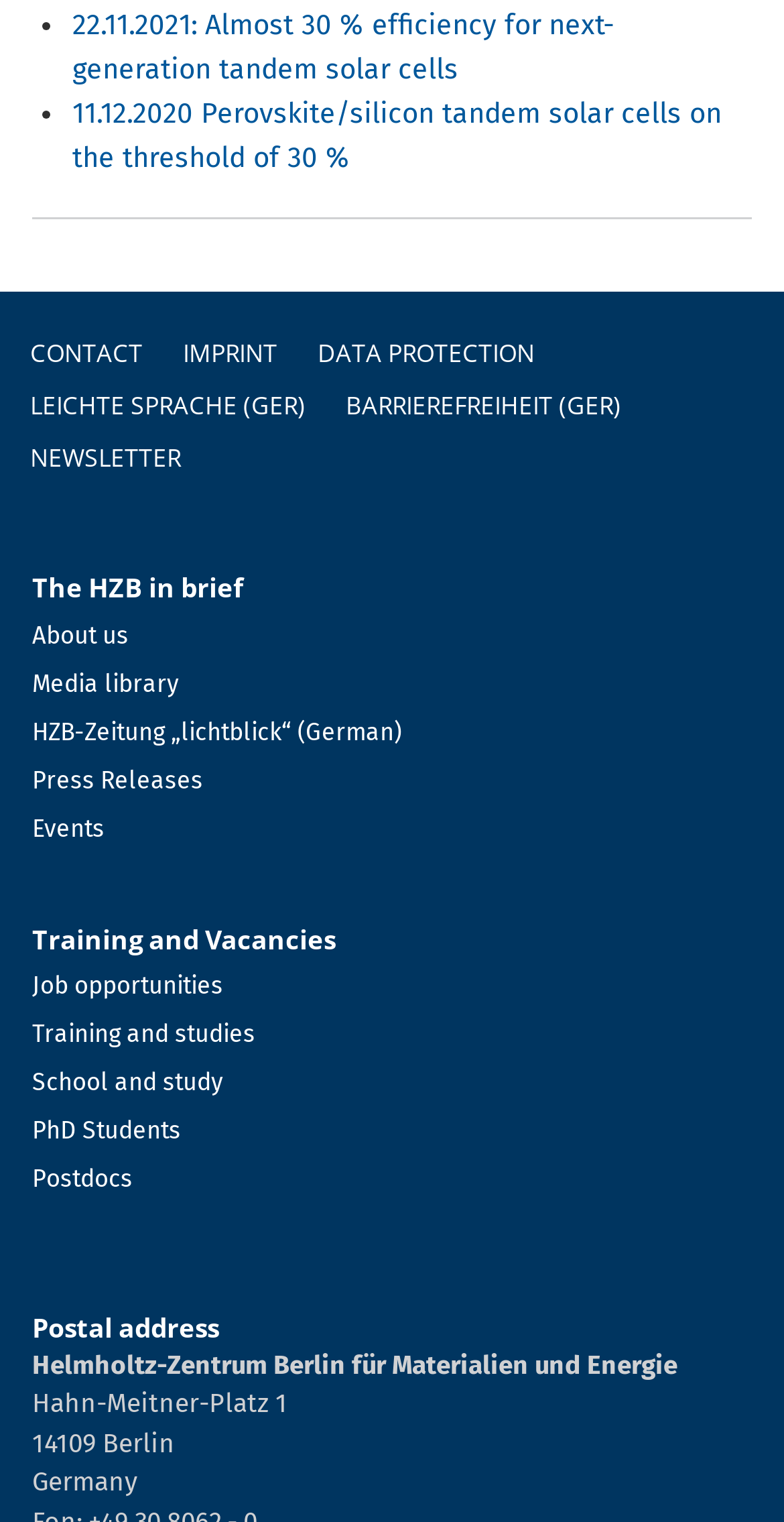What type of information can be found in the 'Tips for visitors' section?
Look at the image and respond to the question as thoroughly as possible.

The 'Tips for visitors' section contains links to pages such as 'About us', 'Media library', and 'Events', which suggests that it provides information about the organization.